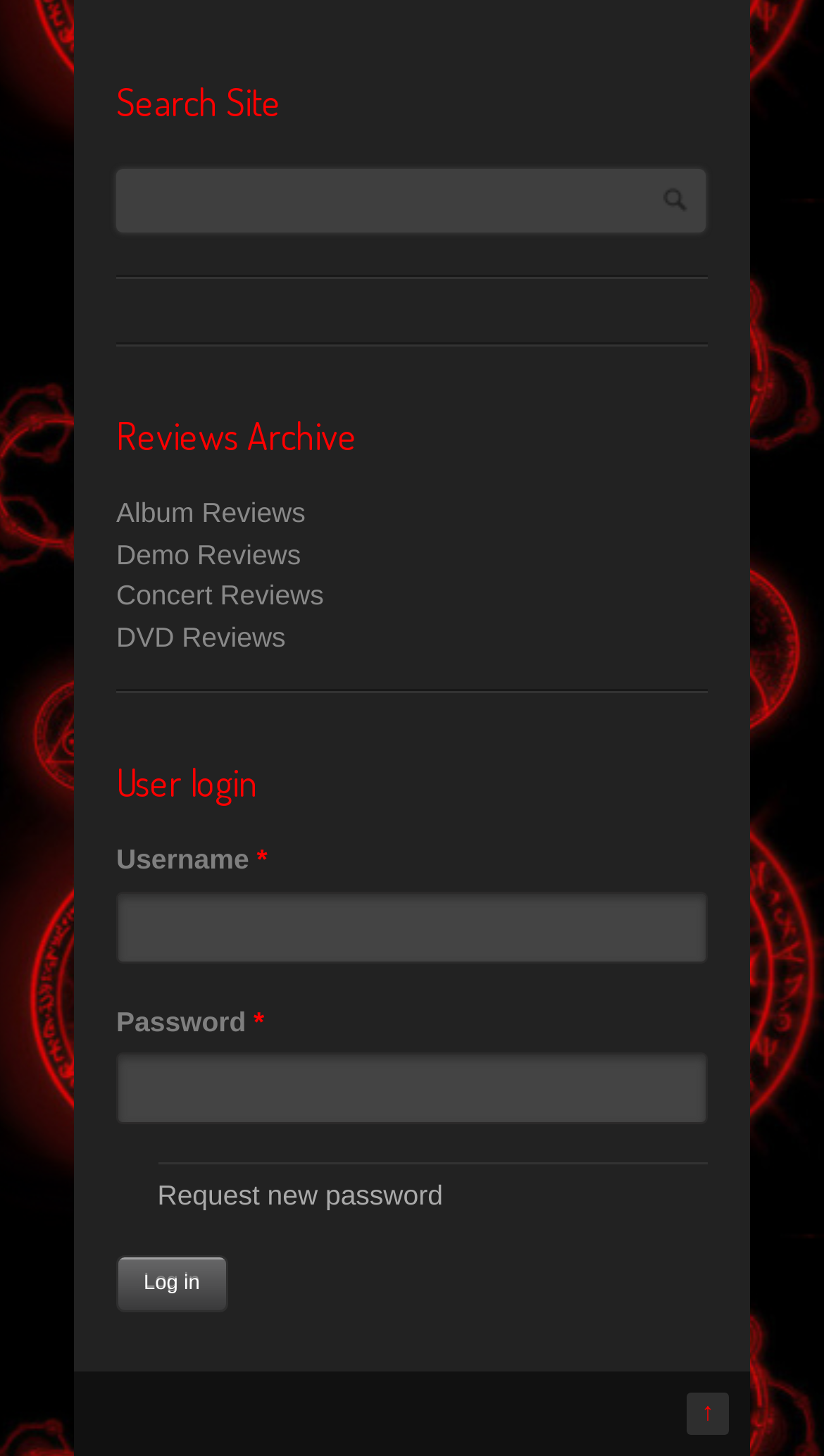For the following element description, predict the bounding box coordinates in the format (top-left x, top-left y, bottom-right x, bottom-right y). All values should be floating point numbers between 0 and 1. Description: Request new password

[0.191, 0.81, 0.538, 0.832]